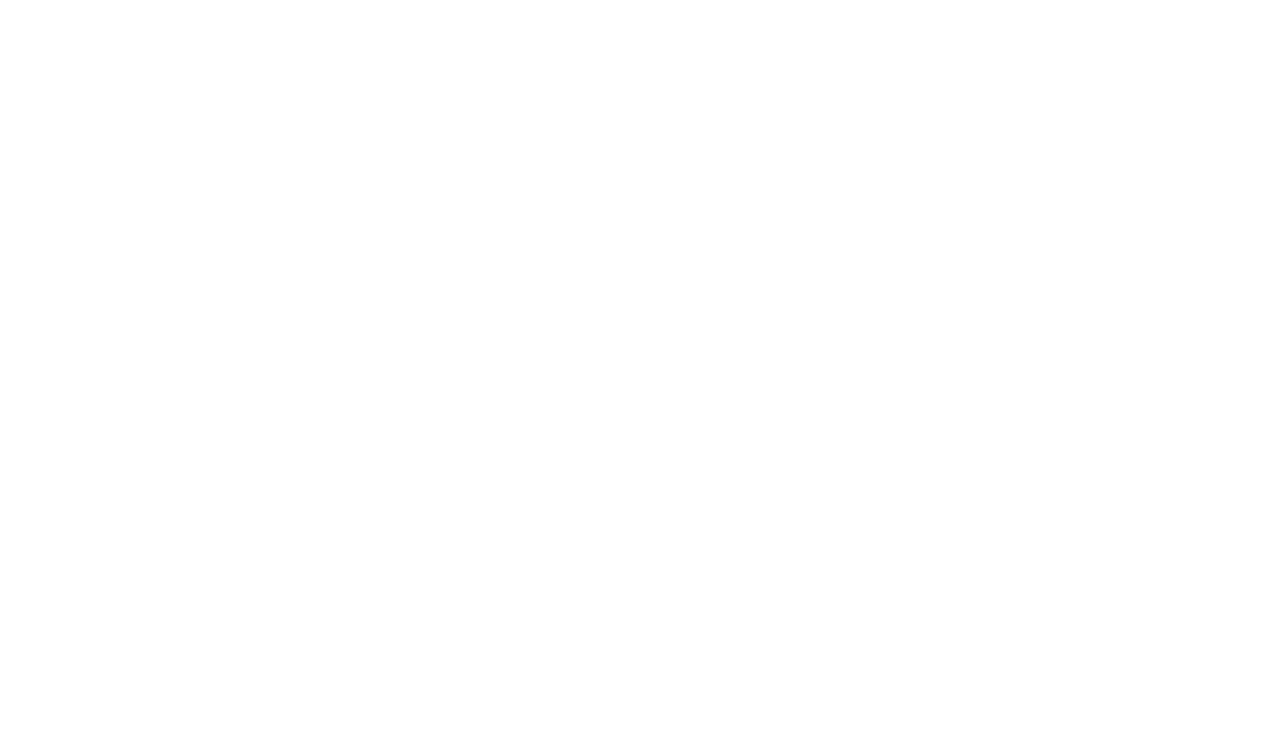Locate the bounding box coordinates of the element I should click to achieve the following instruction: "Select the 'Web application' option".

[0.252, 0.389, 0.711, 0.433]